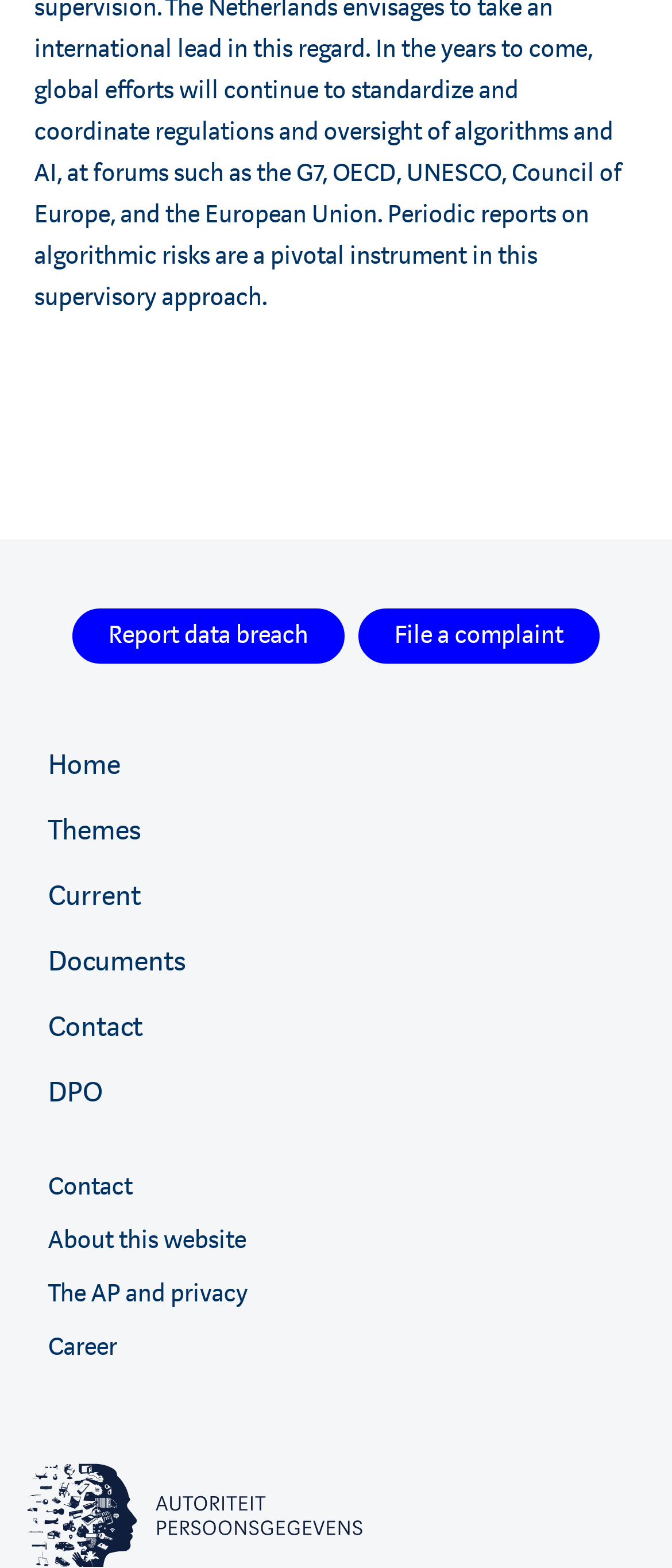Review the image closely and give a comprehensive answer to the question: How many navigation sections are there?

There are three navigation sections on the webpage, namely 'Actieknoppen', 'Hoofdnavigatie', and 'Footernavigatie', which can be identified by their respective headings and links.